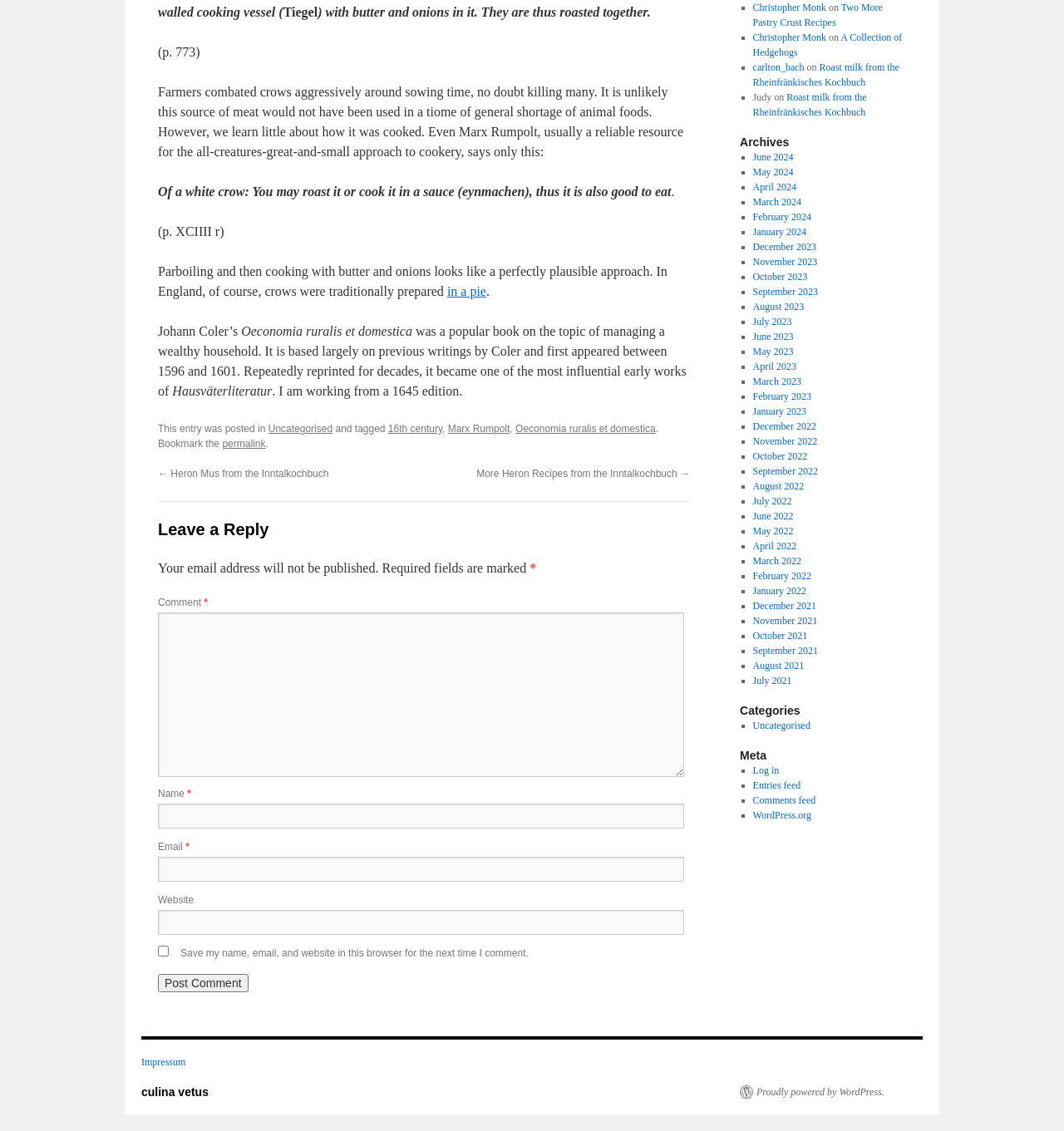Identify the bounding box coordinates for the UI element described by the following text: "Proudly powered by WordPress.". Provide the coordinates as four float numbers between 0 and 1, in the format [left, top, right, bottom].

[0.695, 0.96, 0.831, 0.972]